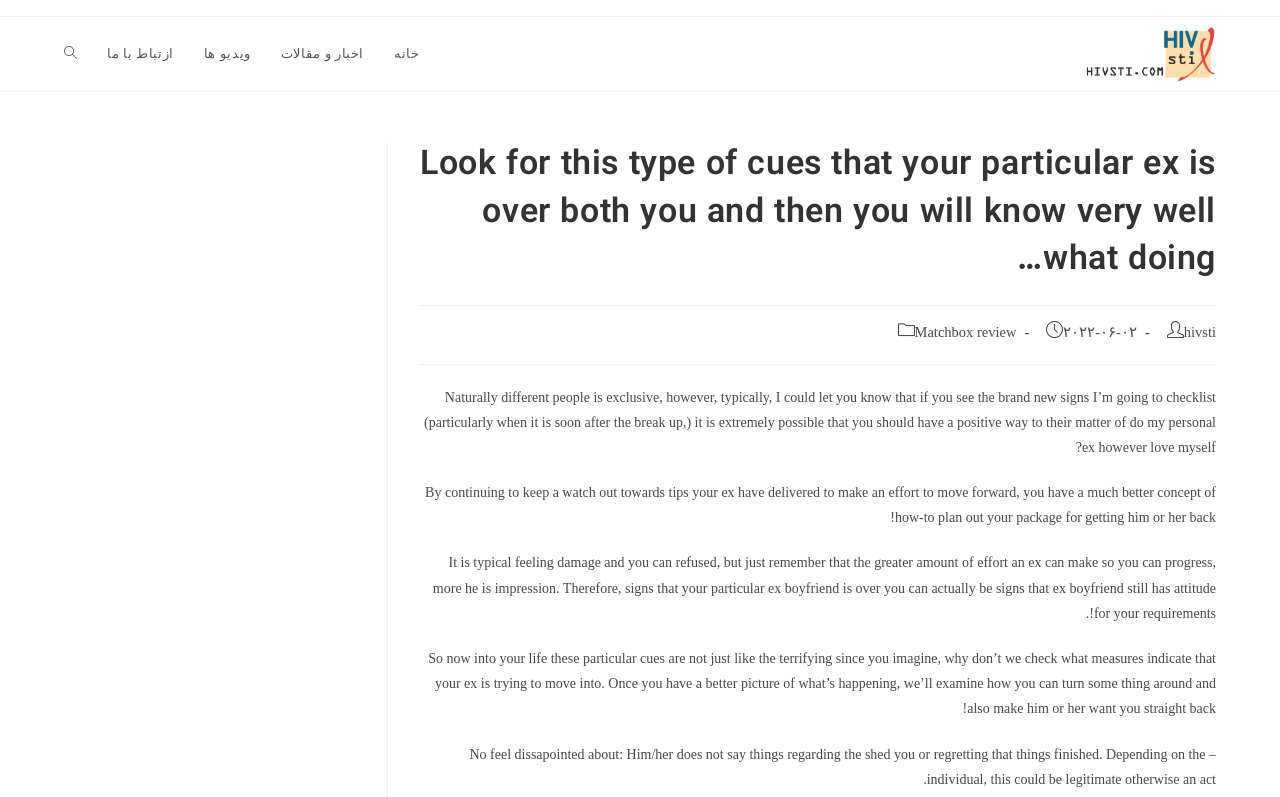Give a one-word or short phrase answer to the question: 
How many links are in the top navigation menu?

5